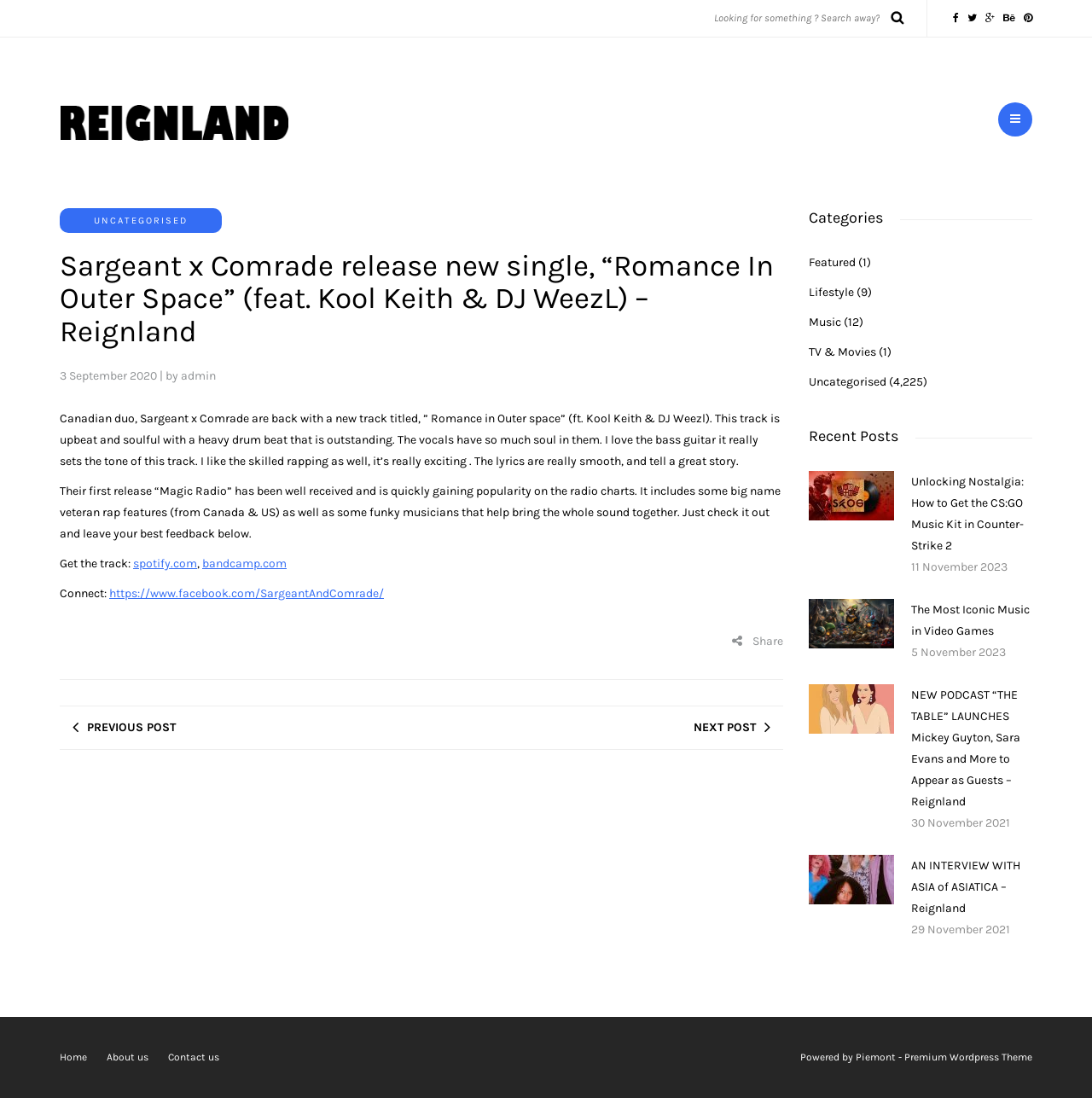Please identify the bounding box coordinates of the clickable area that will fulfill the following instruction: "Get the track on Spotify". The coordinates should be in the format of four float numbers between 0 and 1, i.e., [left, top, right, bottom].

[0.122, 0.507, 0.18, 0.52]